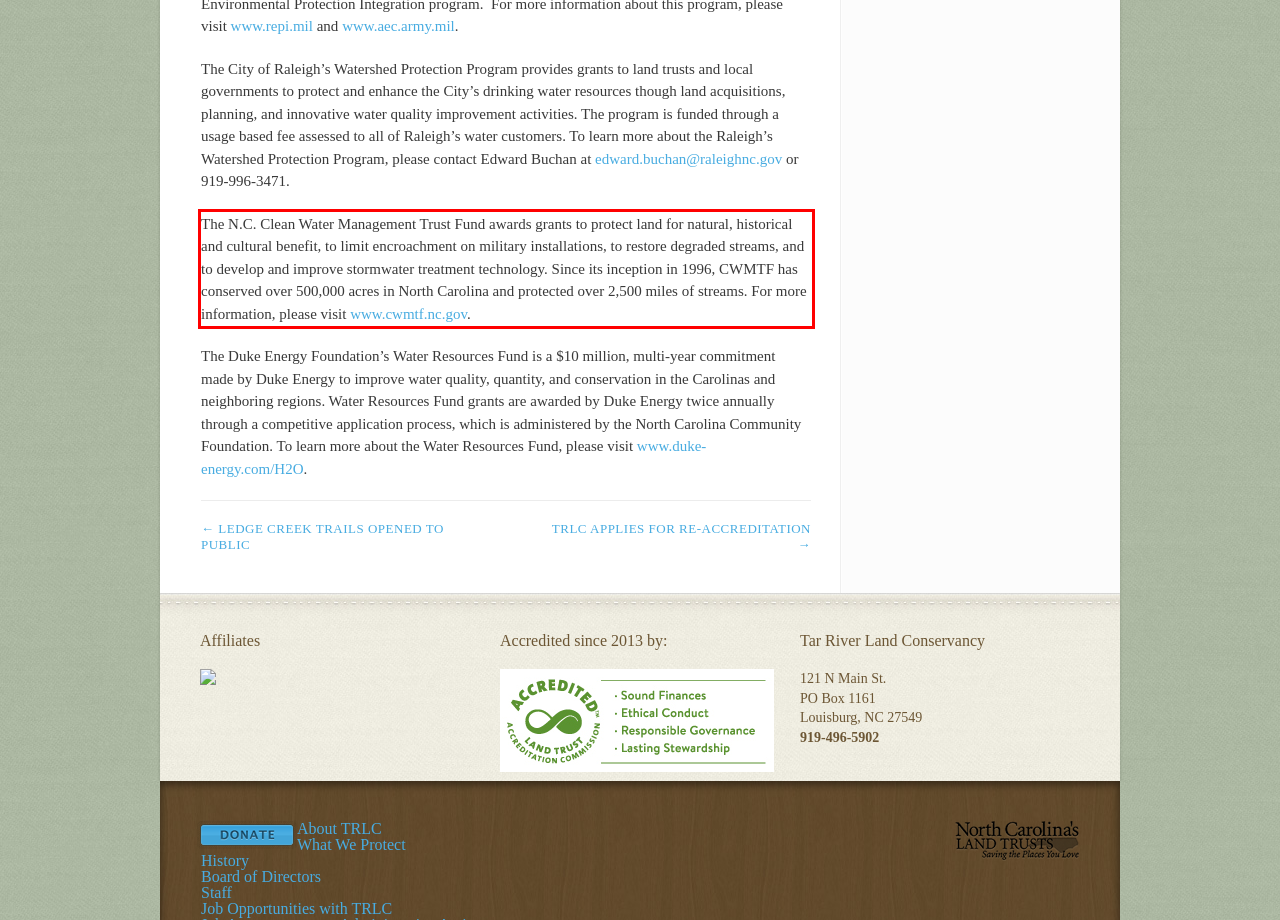Analyze the screenshot of a webpage where a red rectangle is bounding a UI element. Extract and generate the text content within this red bounding box.

The N.C. Clean Water Management Trust Fund awards grants to protect land for natural, historical and cultural benefit, to limit encroachment on military installations, to restore degraded streams, and to develop and improve stormwater treatment technology. Since its inception in 1996, CWMTF has conserved over 500,000 acres in North Carolina and protected over 2,500 miles of streams. For more information, please visit www.cwmtf.nc.gov.